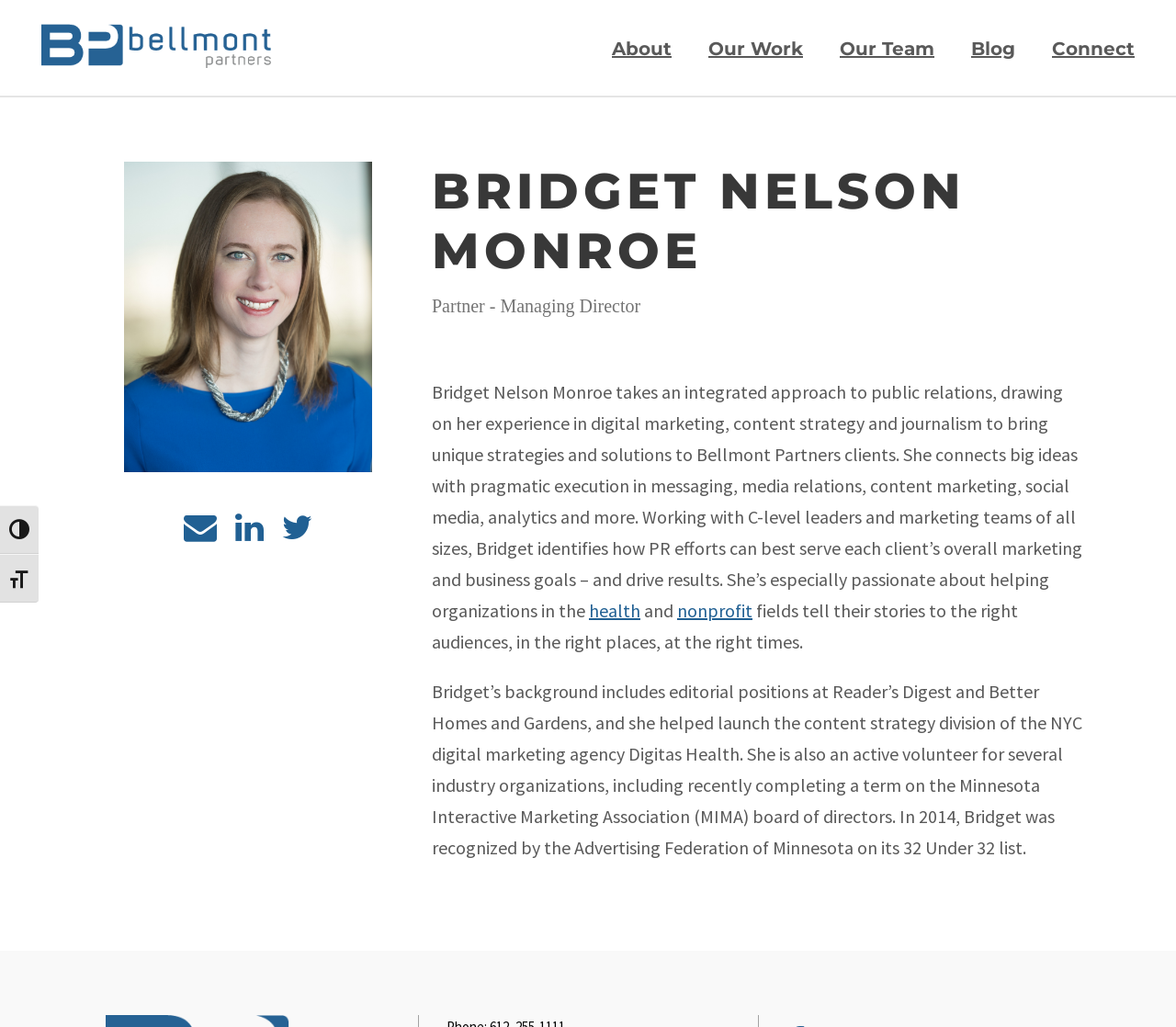Answer succinctly with a single word or phrase:
What are the two fields Bridget Nelson Monroe is passionate about helping organizations in?

health and nonprofit